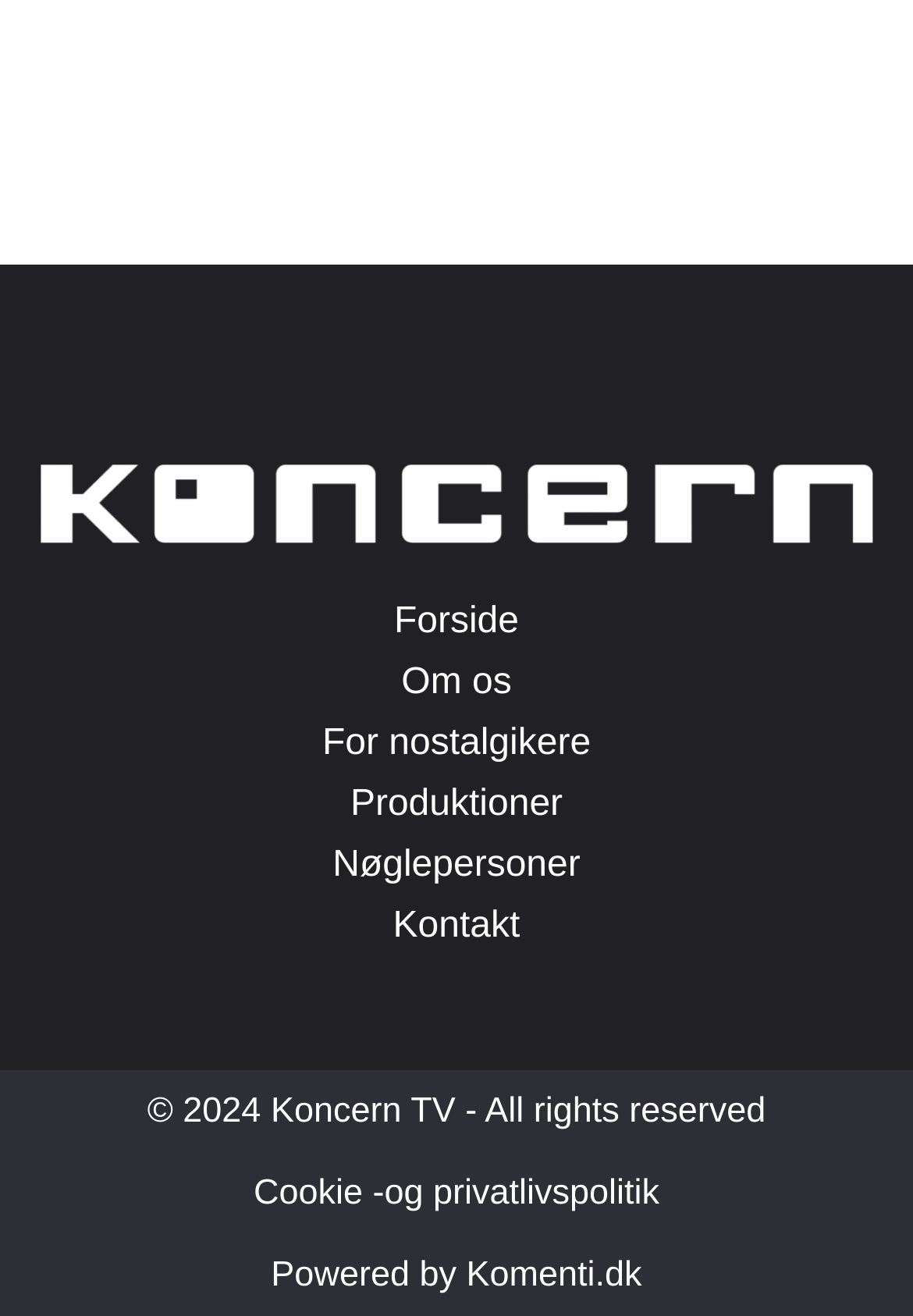Answer the question below in one word or phrase:
How many headings are there at the bottom?

3